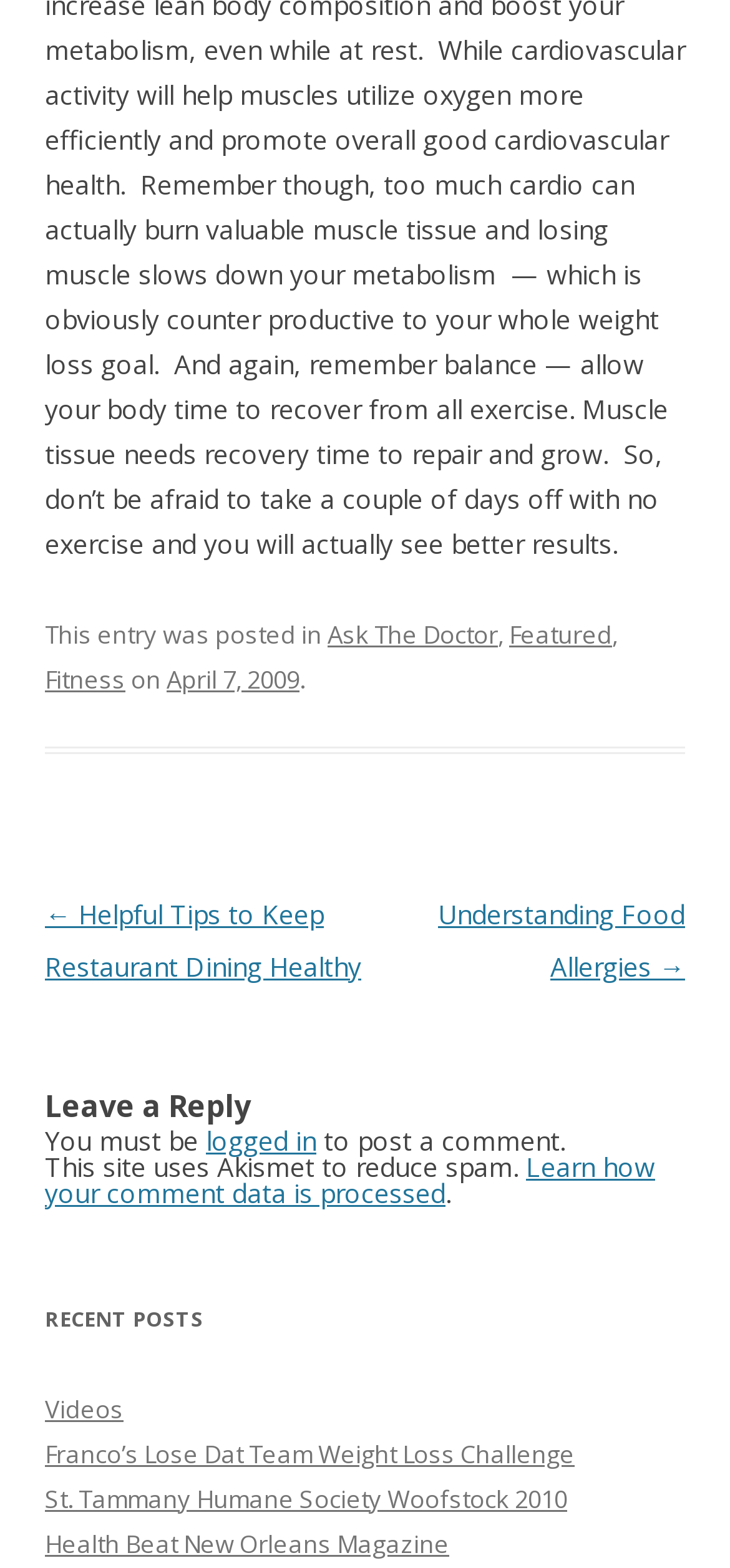Can you determine the bounding box coordinates of the area that needs to be clicked to fulfill the following instruction: "Click on 'Ask The Doctor'"?

[0.449, 0.393, 0.682, 0.415]